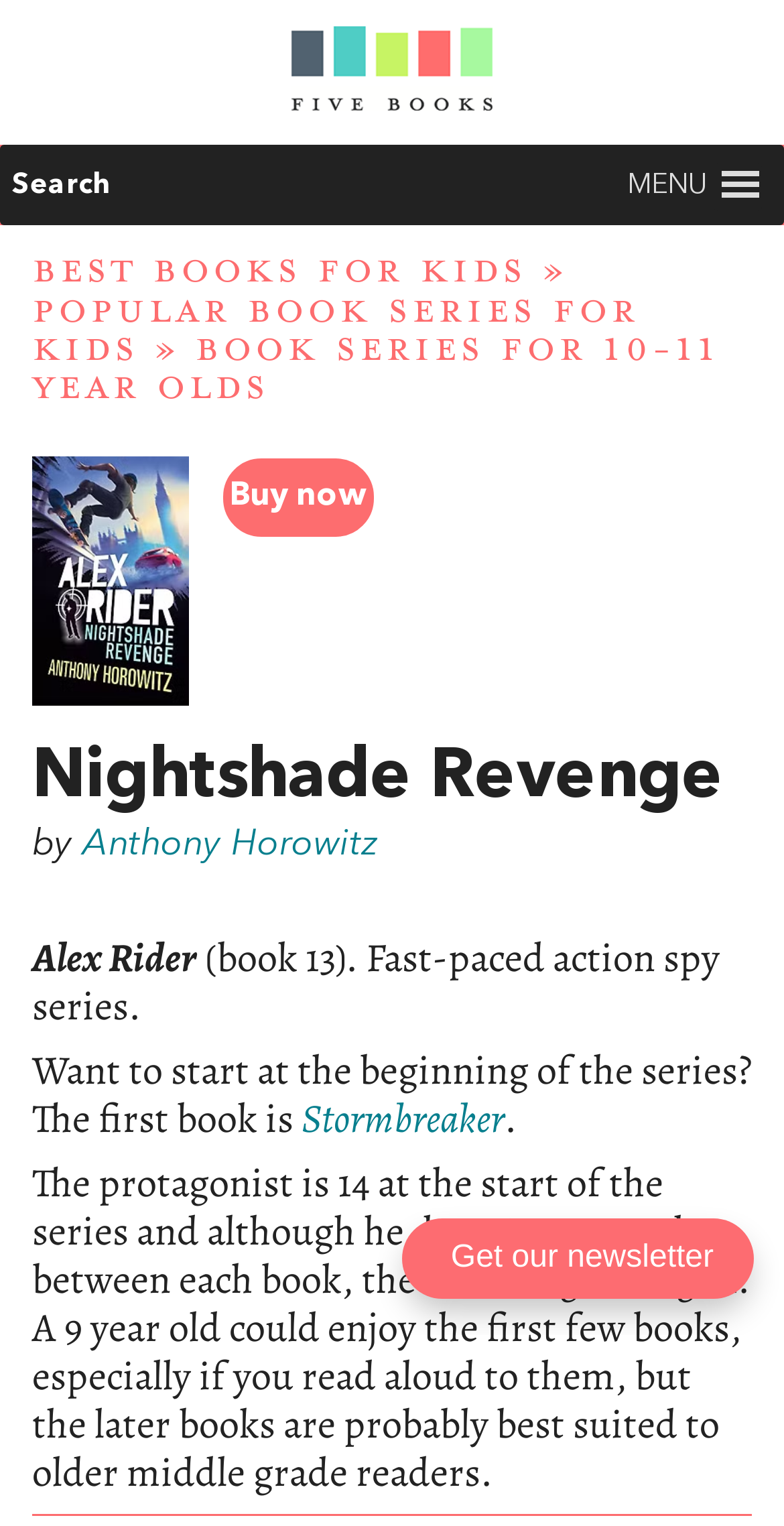What is the genre of the book series?
Kindly offer a comprehensive and detailed response to the question.

I found the answer by reading the static text elements on the webpage. The text 'Alex Rider (book 13). Fast-paced action spy series.' suggests that the book series is an action spy series.